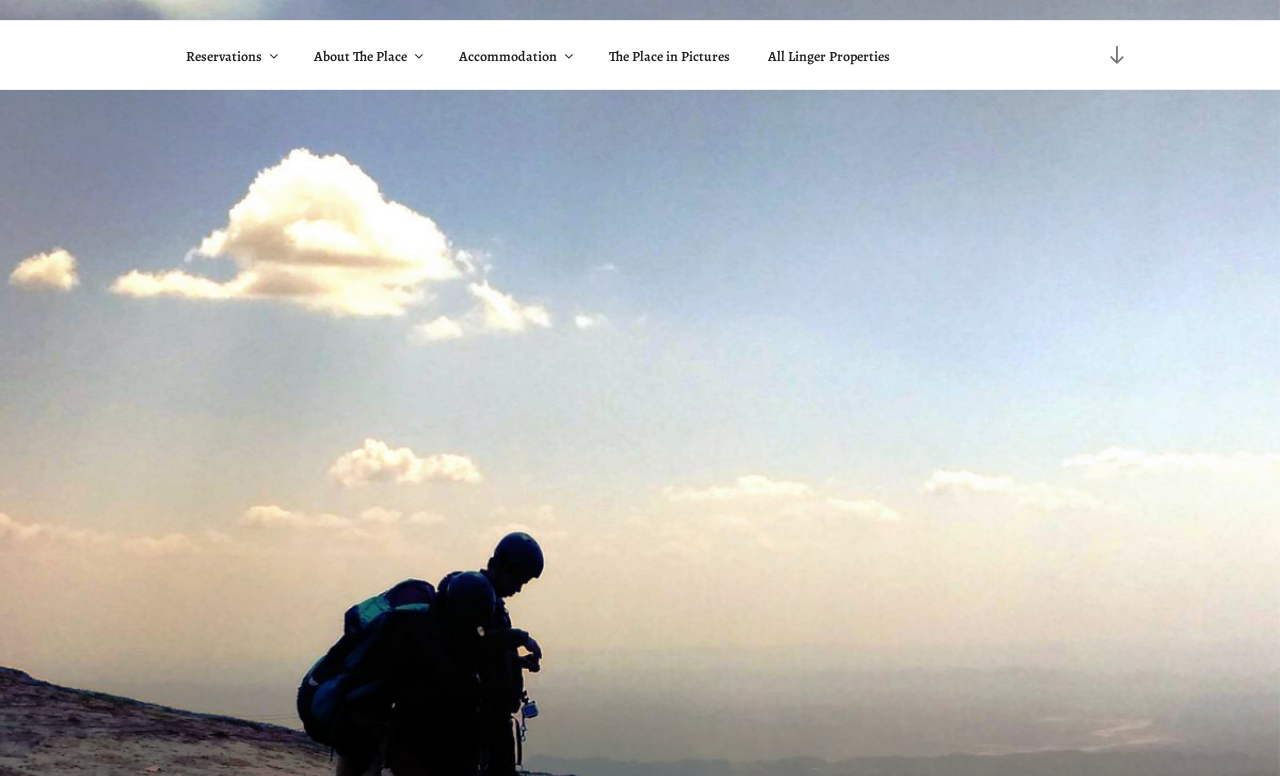Give a concise answer of one word or phrase to the question: 
Are the links in the top menu arranged horizontally?

Yes